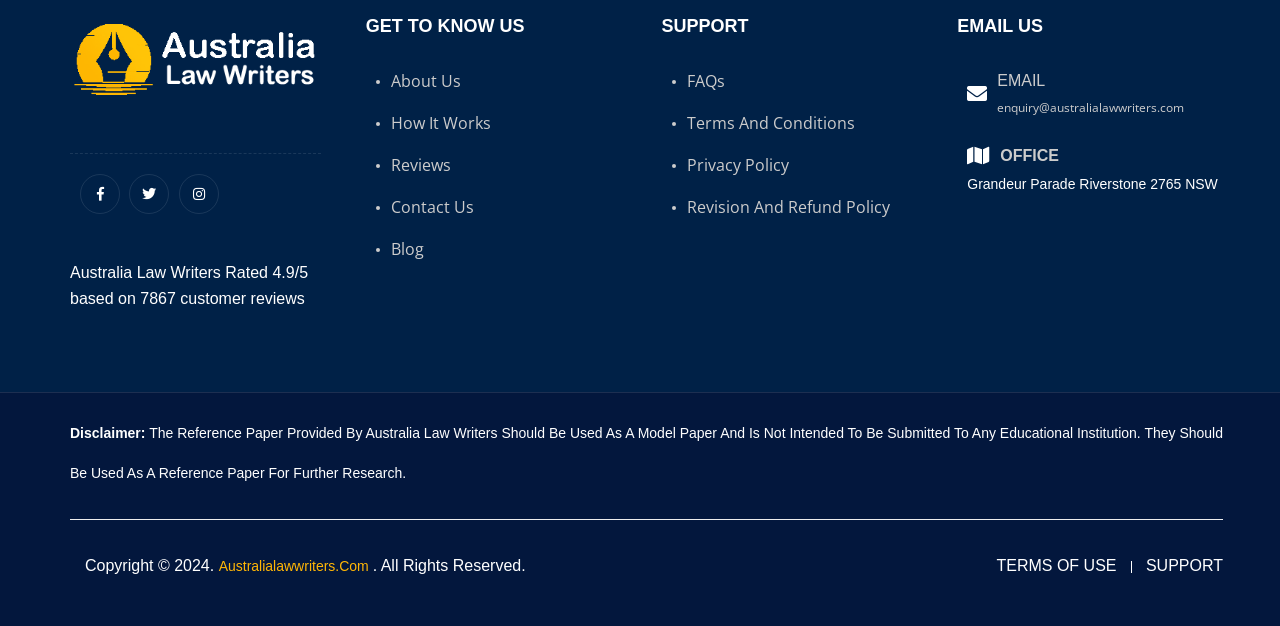Give the bounding box coordinates for the element described by: "Terms And Conditions".

[0.525, 0.175, 0.668, 0.216]